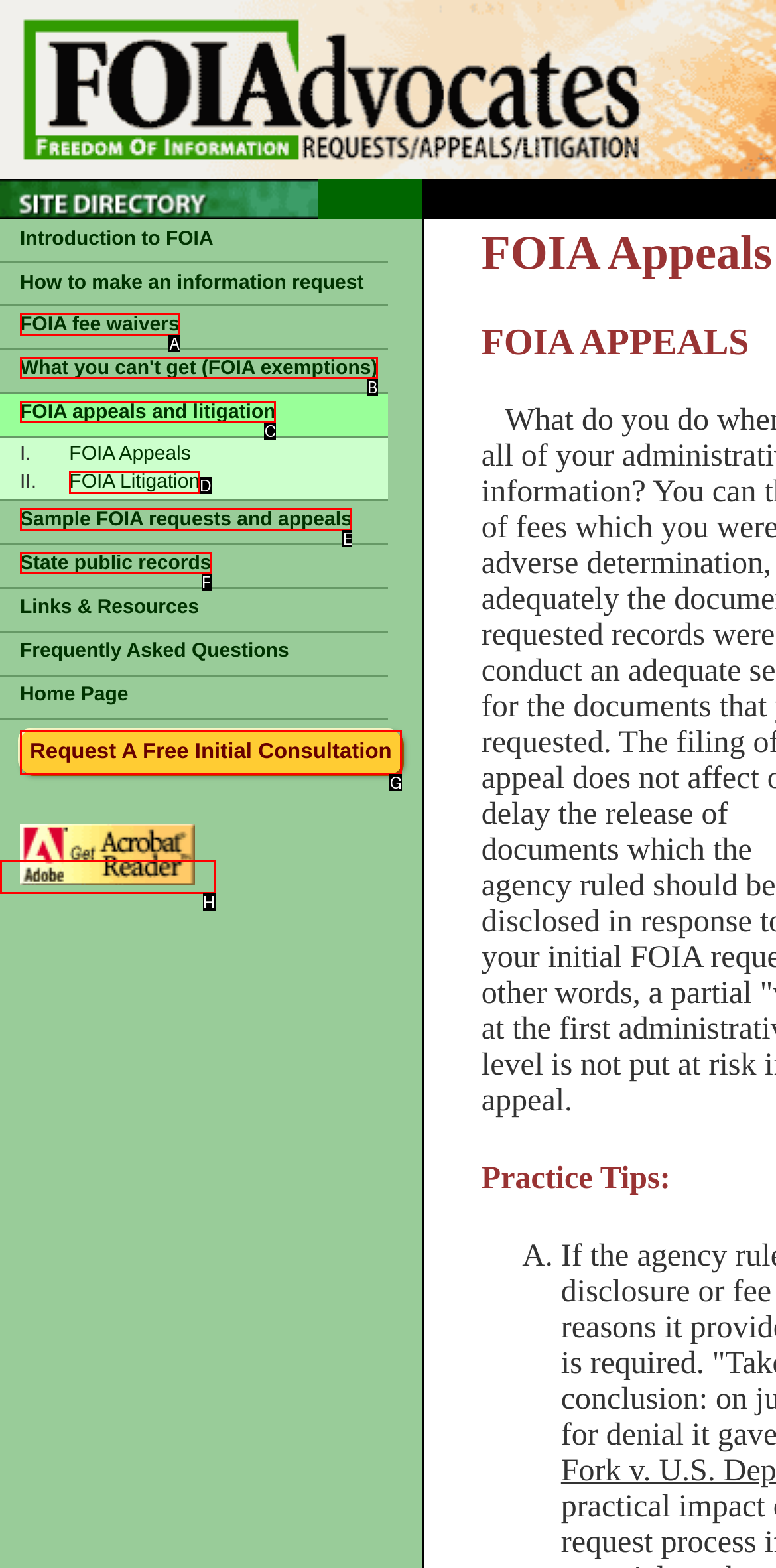Find the HTML element that suits the description: Sample FOIA requests and appeals
Indicate your answer with the letter of the matching option from the choices provided.

E